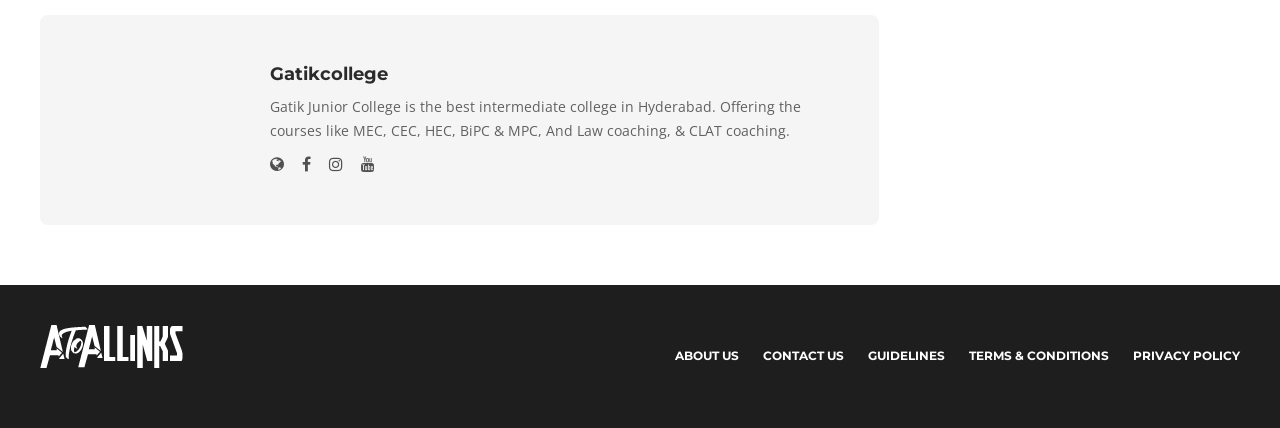Provide the bounding box for the UI element matching this description: "Contact Us".

[0.596, 0.786, 0.659, 0.879]